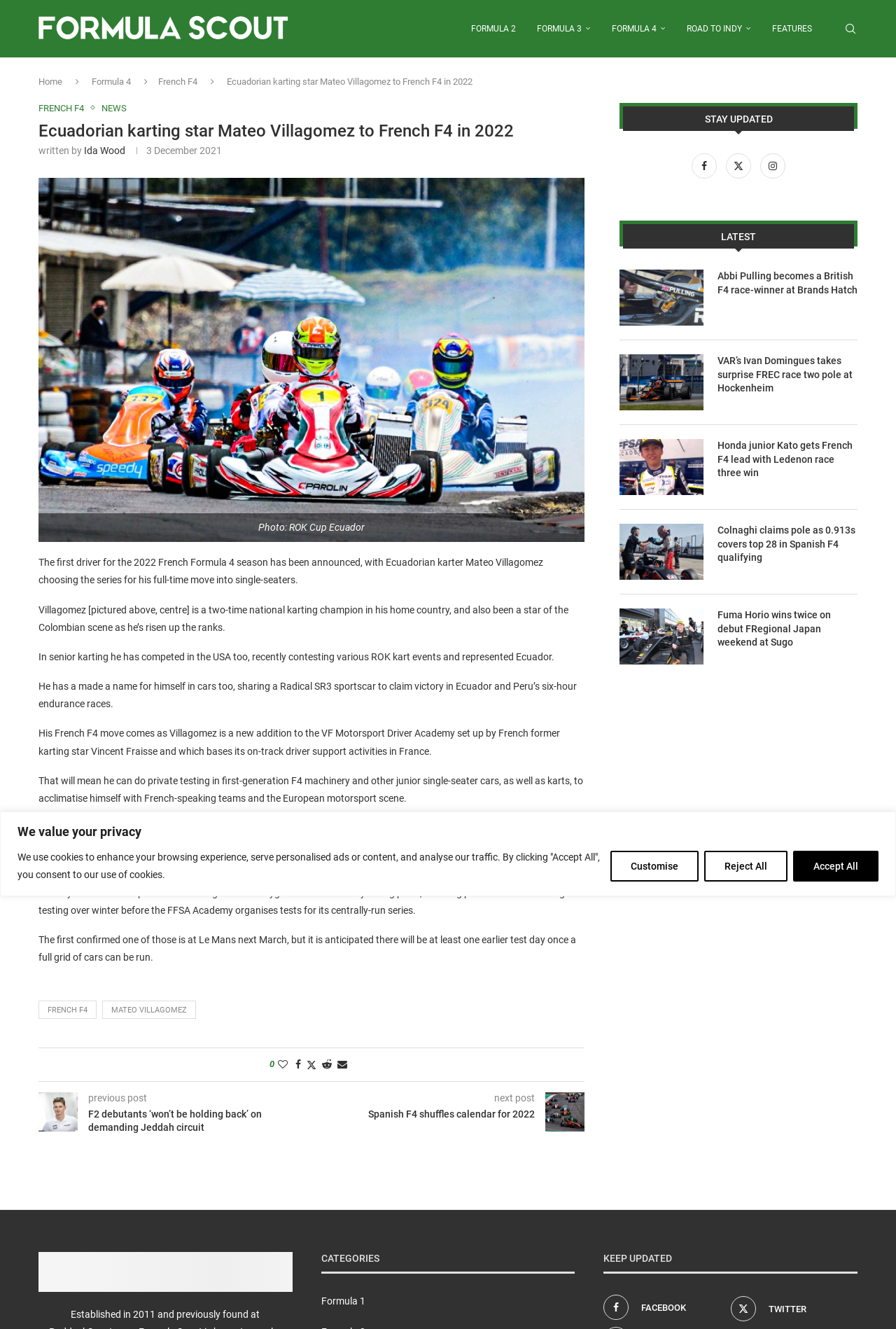Determine the bounding box of the UI component based on this description: "Road to Indy". The bounding box coordinates should be four float values between 0 and 1, i.e., [left, top, right, bottom].

[0.766, 0.001, 0.838, 0.043]